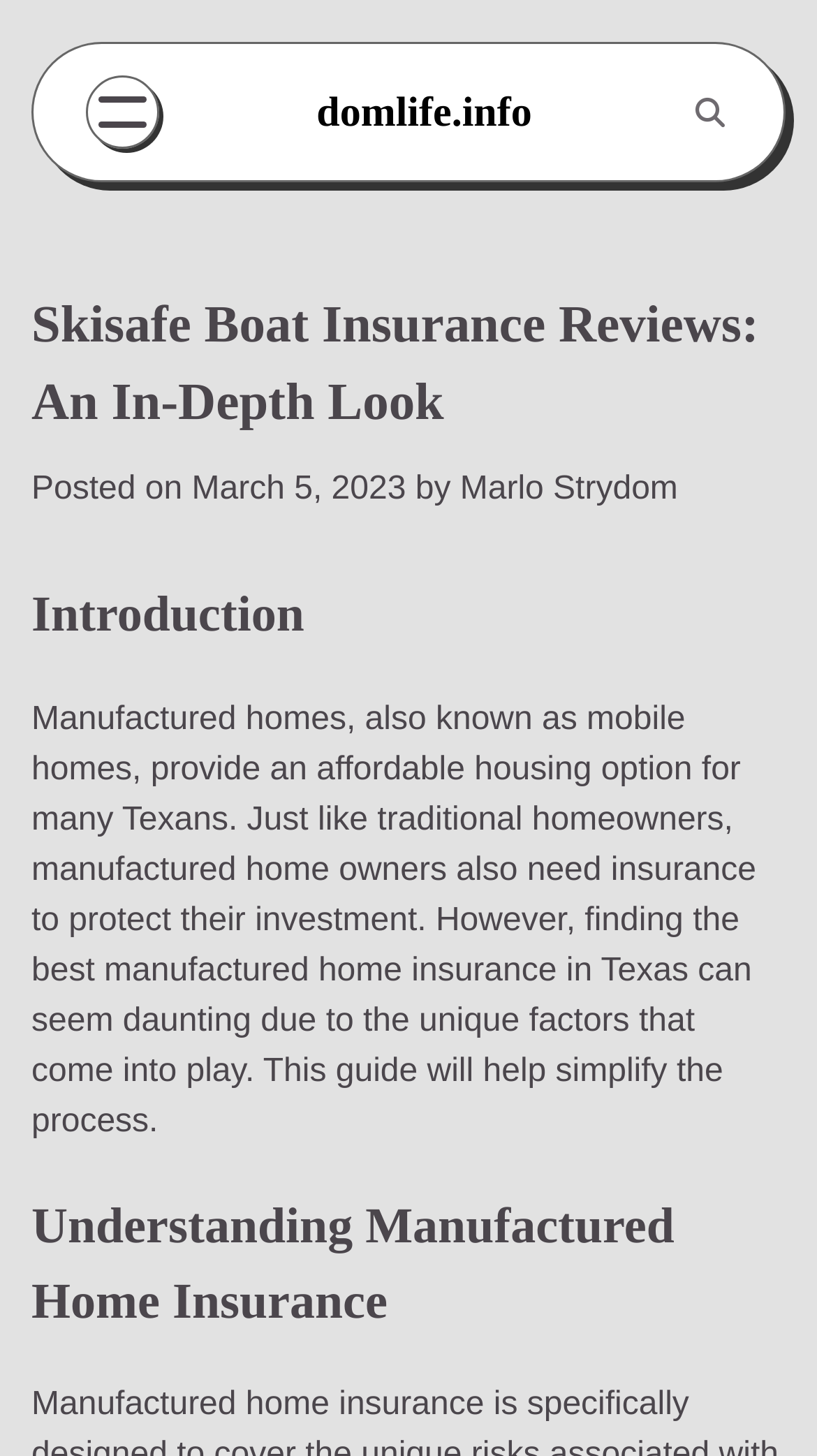Provide a comprehensive caption for the webpage.

The webpage is about Skisafe Boat Insurance Reviews, with a focus on manufactured home insurance in Texas. At the top left of the page, there is a link to the website "domlife.info". Next to it, there is a button that controls the primary menu. On the top right, there is a link with an icon. 

Below the top section, there is a header that spans the entire width of the page, containing the title "Skisafe Boat Insurance Reviews: An In-Depth Look". Underneath the title, there is a section with the posting date "March 5, 2023" and the author's name "Marlo Strydom". 

The main content of the page is divided into sections. The first section is headed by "Introduction" and provides an overview of manufactured homes as an affordable housing option in Texas, highlighting the need for insurance and the challenges of finding the best insurance. 

Below the introduction, there is another section headed by "Understanding Manufactured Home Insurance", which likely delves deeper into the topic.